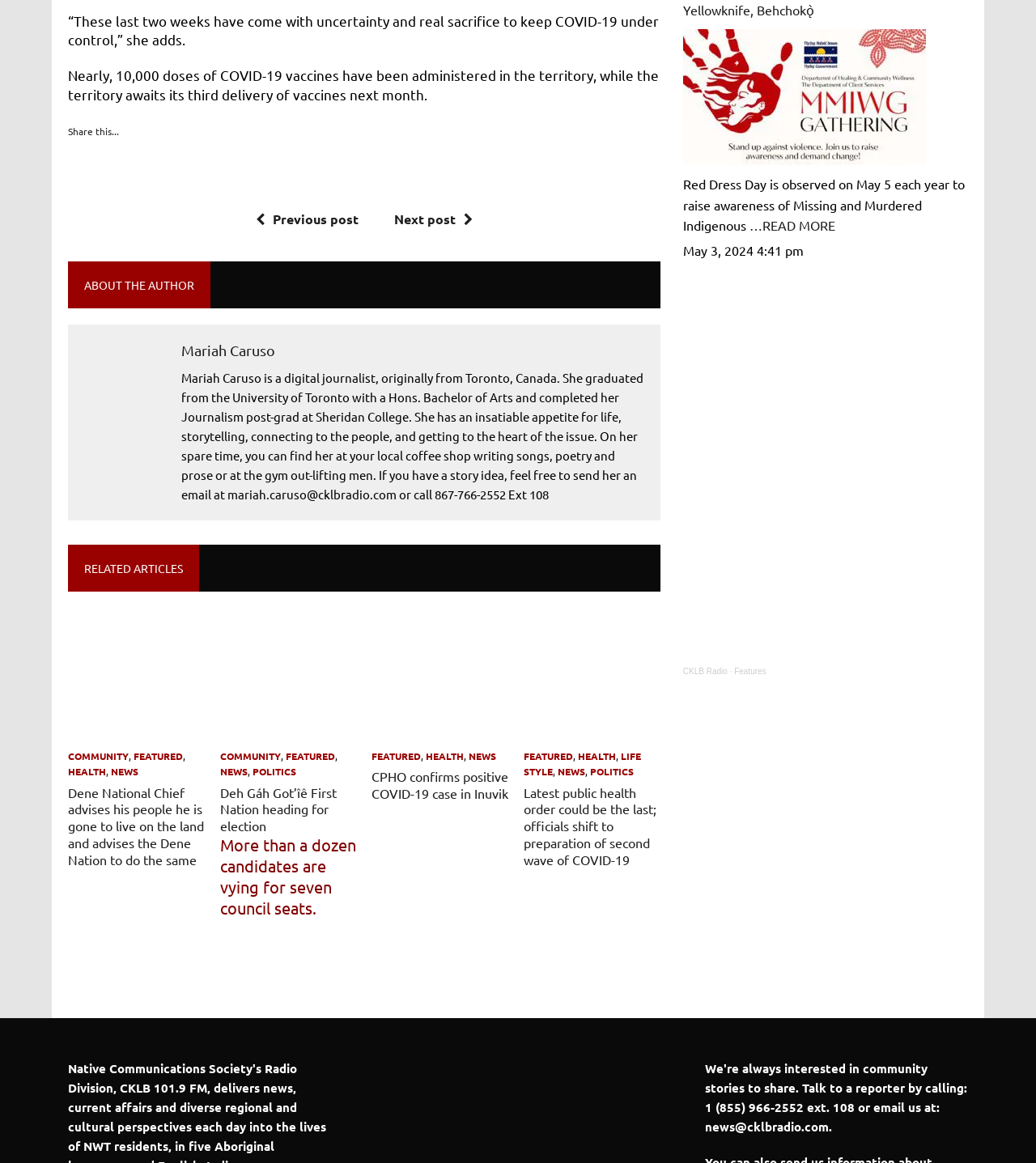Please give the bounding box coordinates of the area that should be clicked to fulfill the following instruction: "Donate to Green Social Thought". The coordinates should be in the format of four float numbers from 0 to 1, i.e., [left, top, right, bottom].

None